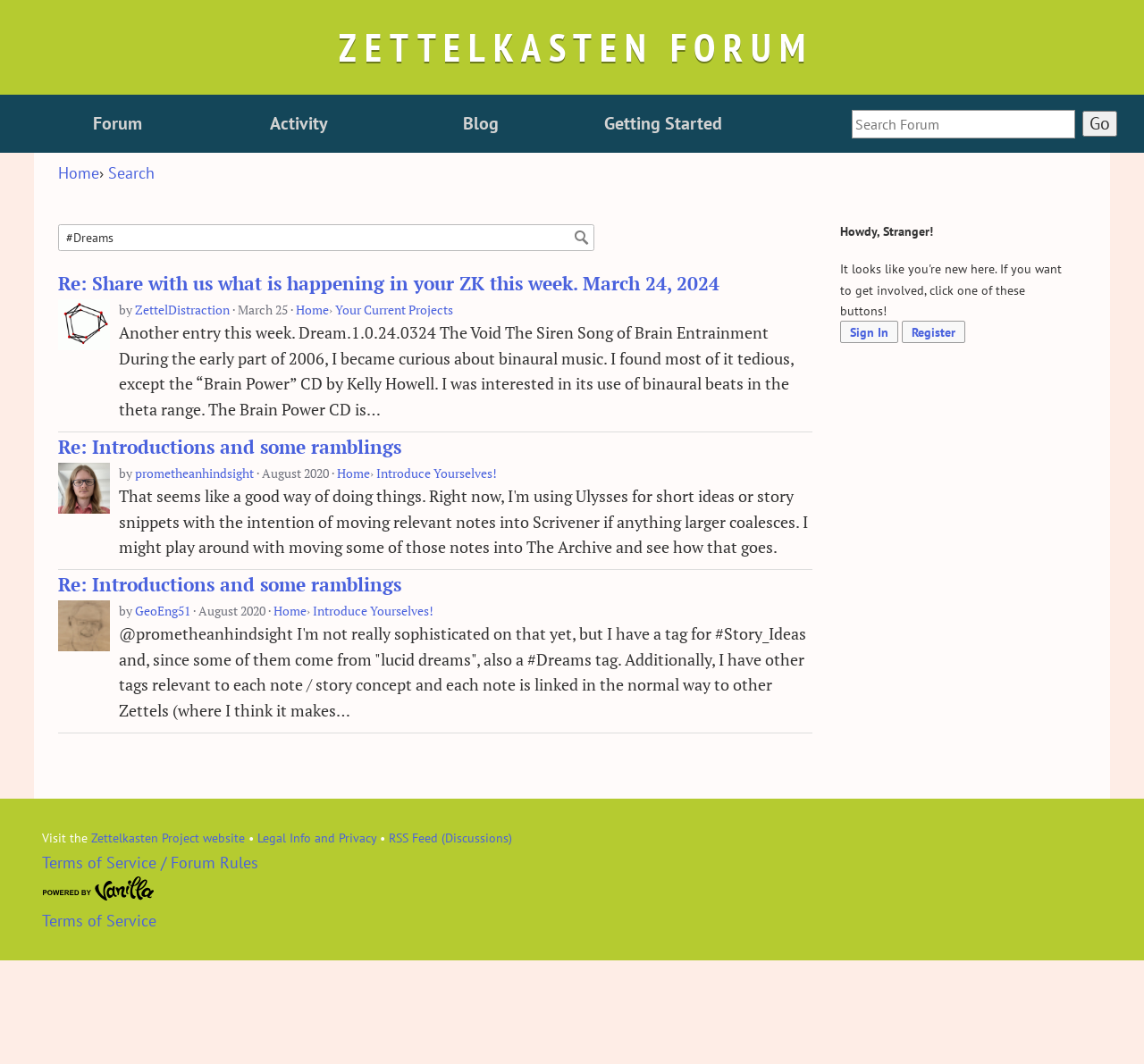Offer an extensive depiction of the webpage and its key elements.

The webpage is a forum search page for Zettelkasten Forum. At the top, there is a large heading "ZETTELKASTEN FORUM" with a link to the forum's homepage. Below it, there are five links: "Forum", "Activity", "Blog", "Getting Started", and a search bar with a "Go" button.

On the left side, there is a navigation menu with links to "Home", "Search", and a breadcrumb trail with a "›" symbol separating each item. Below the navigation menu, there is a search box with a placeholder text "Enter your search term." and a "Search" button.

The main content area displays a list of search results, each consisting of a heading, a link to the discussion thread, and metadata such as the author's username, timestamp, and a snippet of the post's content. There are three search results visible on the page, each with a similar structure.

At the bottom of the page, there is a footer section with links to the Zettelkasten Project website, Legal Info and Privacy, RSS Feed (Discussions), Terms of Service / Forum Rules, and Forum Software Powered by Vanilla.